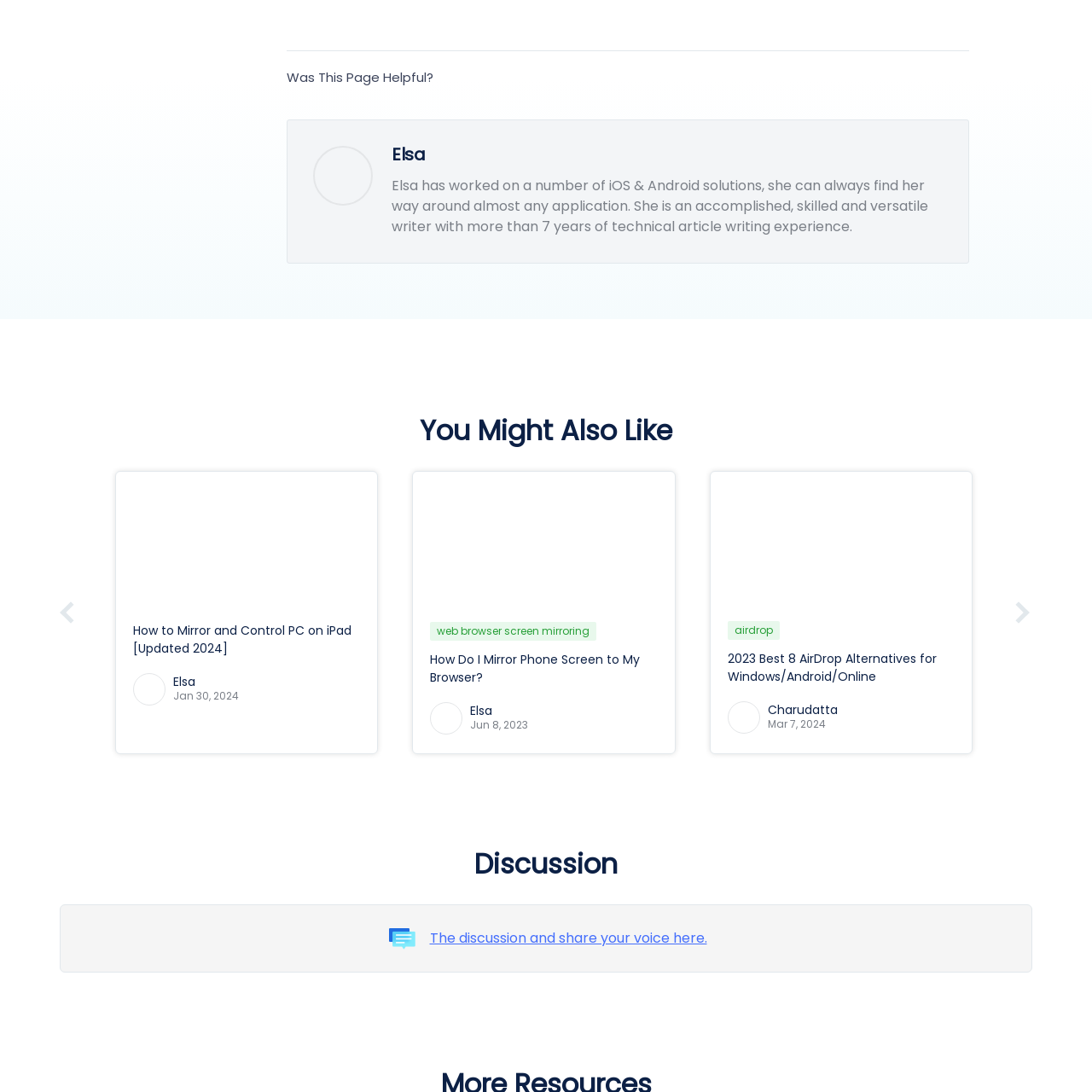What type of software environments is Elsa adept at navigating?
Examine the red-bounded area in the image carefully and respond to the question with as much detail as possible.

The caption suggests that Elsa is not only a proficient writer but also adept at navigating complex software environments, which is relevant to discussions about iOS and Android solutions. This implies that she has experience working with complex software environments.